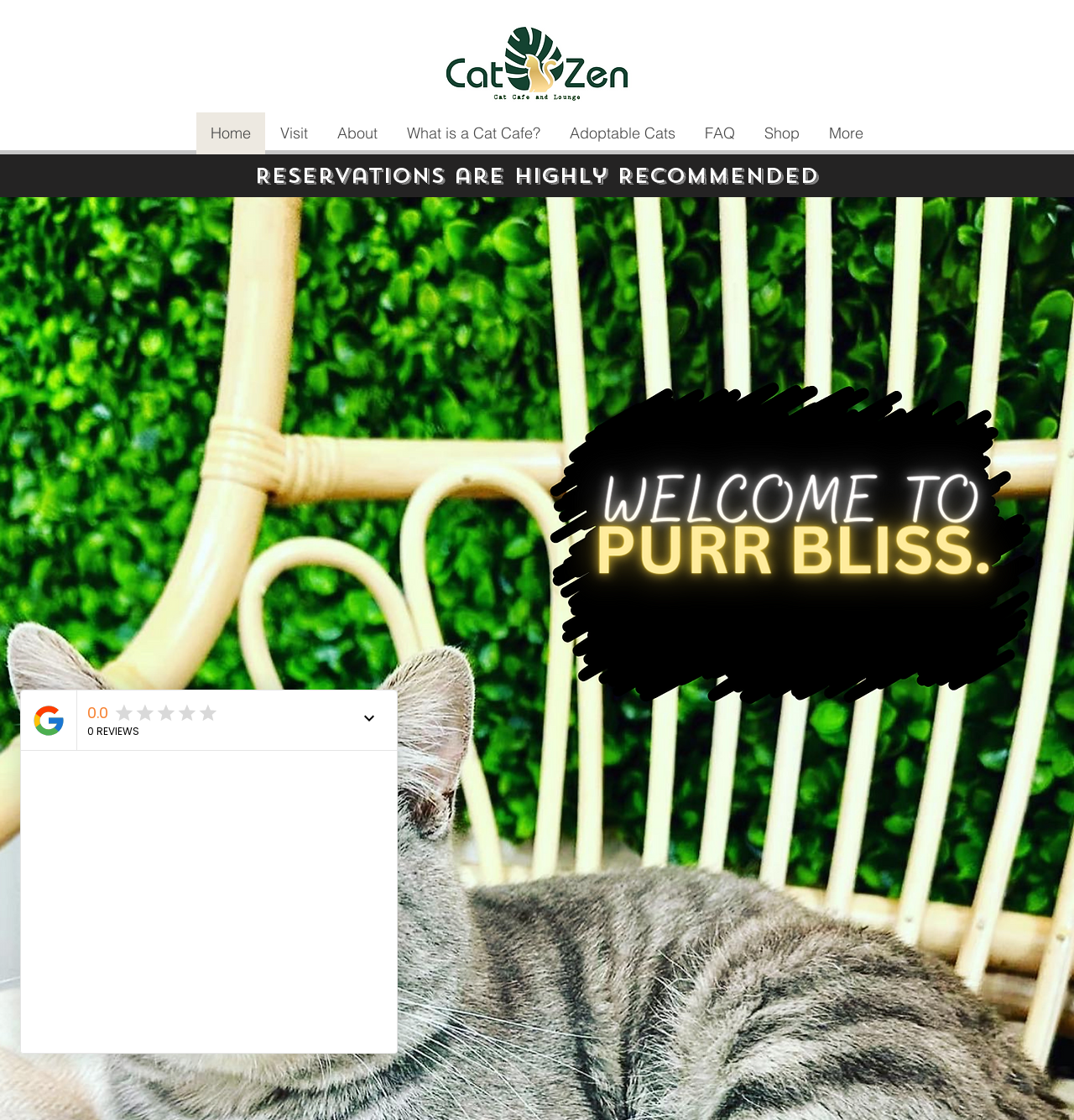Please predict the bounding box coordinates of the element's region where a click is necessary to complete the following instruction: "Click the CatZen logo". The coordinates should be represented by four float numbers between 0 and 1, i.e., [left, top, right, bottom].

[0.402, 0.013, 0.598, 0.093]